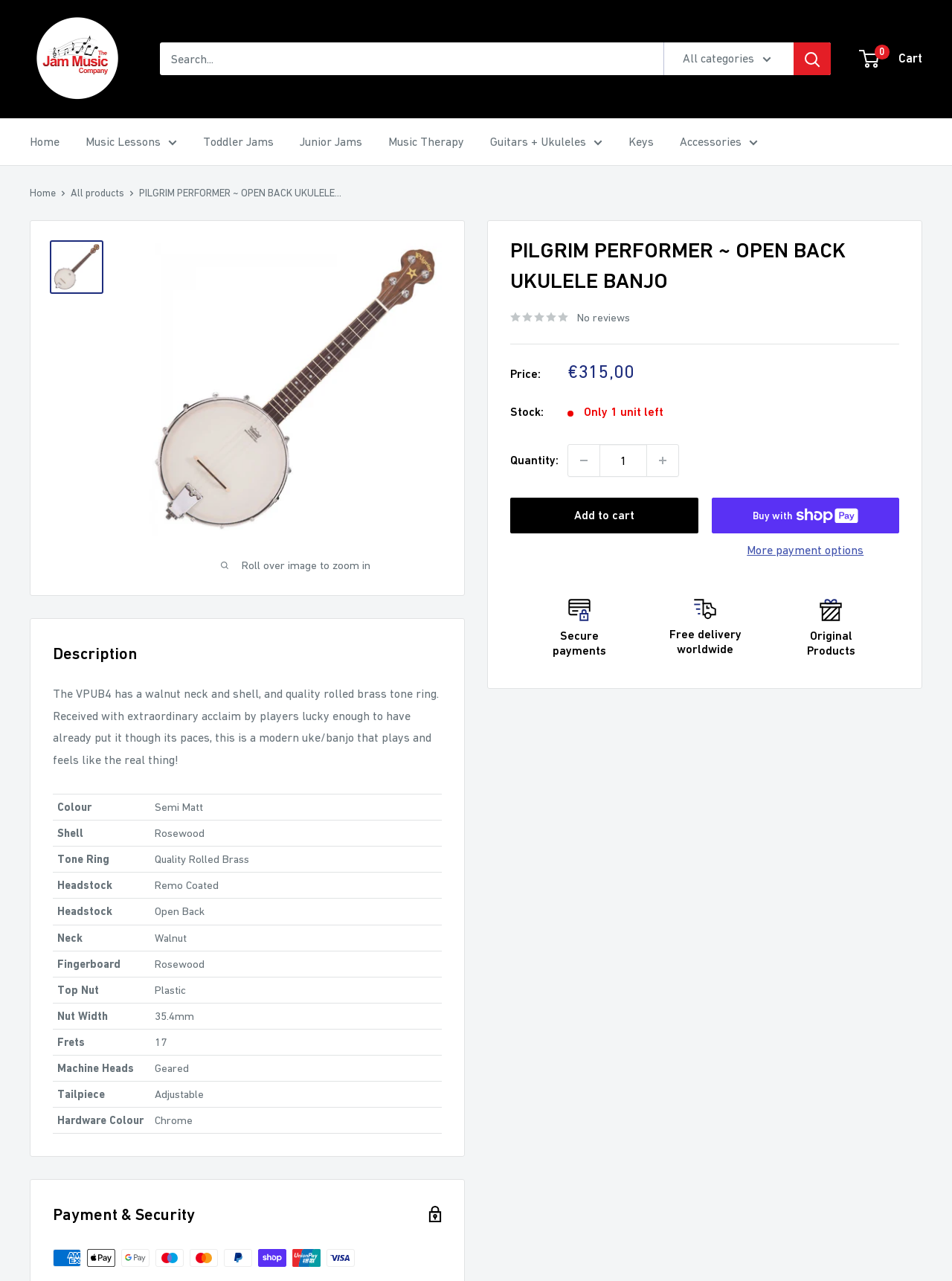Indicate the bounding box coordinates of the clickable region to achieve the following instruction: "Add to cart."

[0.536, 0.389, 0.733, 0.417]